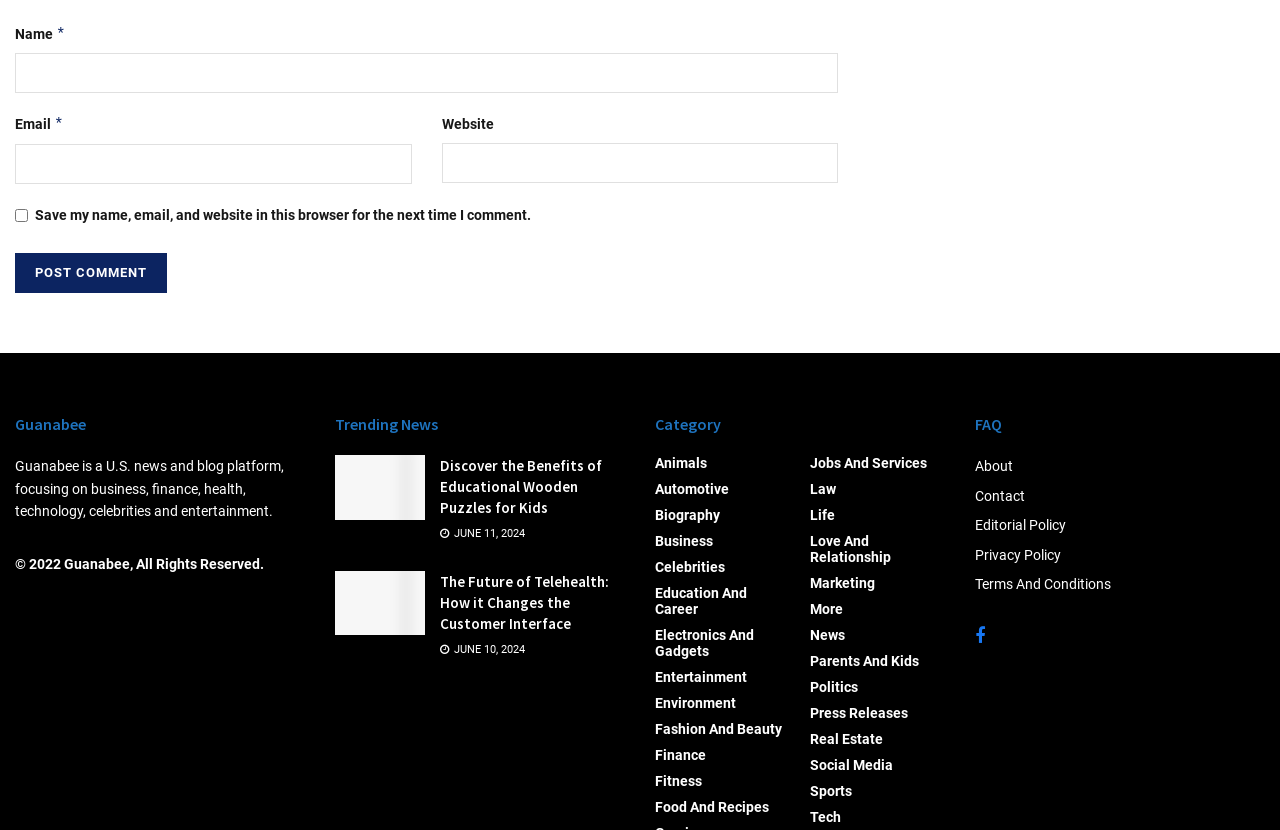Please find the bounding box for the UI element described by: "Real Estate".

[0.633, 0.876, 0.69, 0.896]